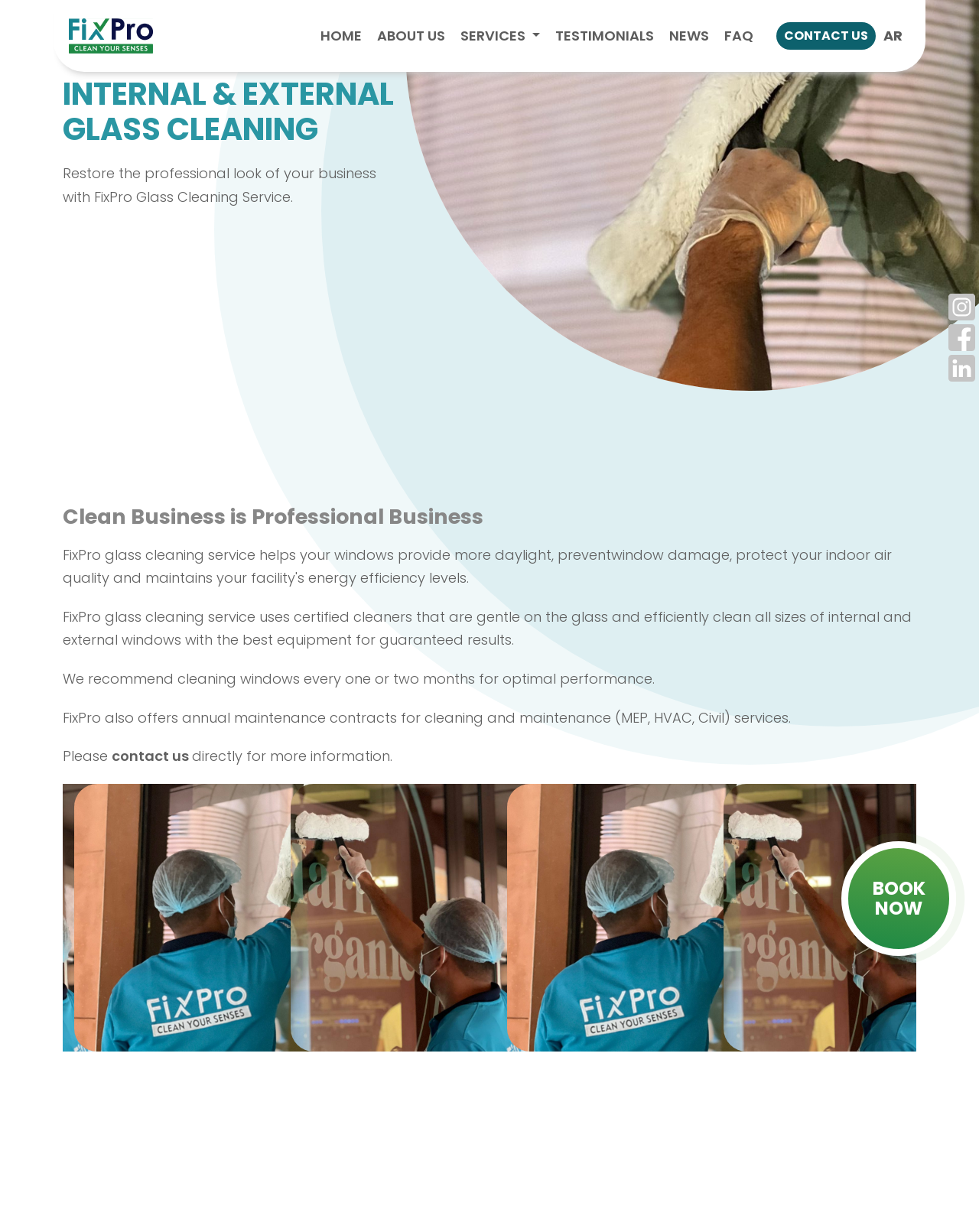What is the recommended frequency for cleaning windows?
Please provide a single word or phrase as your answer based on the image.

One or two months